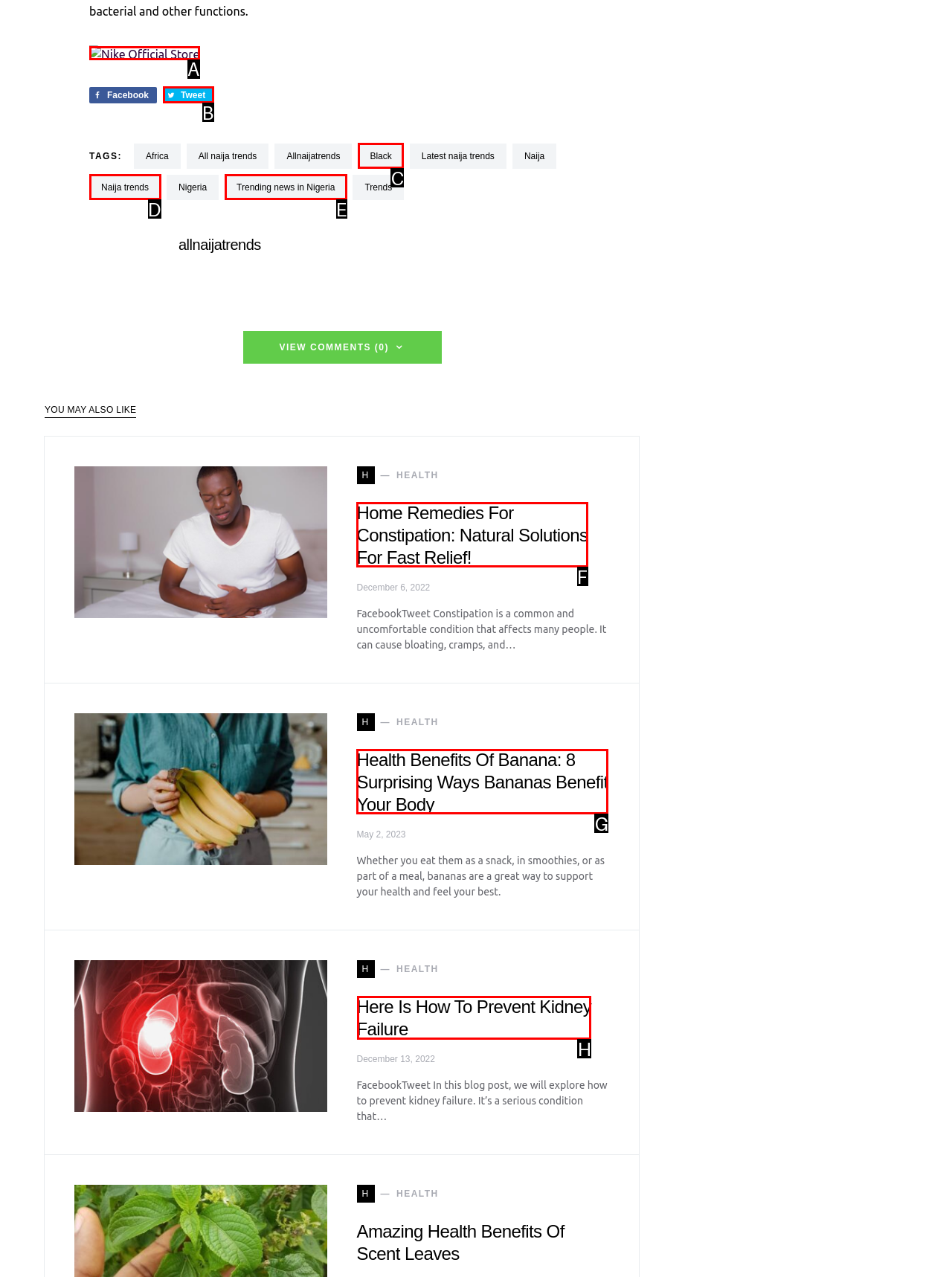Select the appropriate HTML element to click on to finish the task: Read more about 'Here Is How To Prevent Kidney Failure'.
Answer with the letter corresponding to the selected option.

H